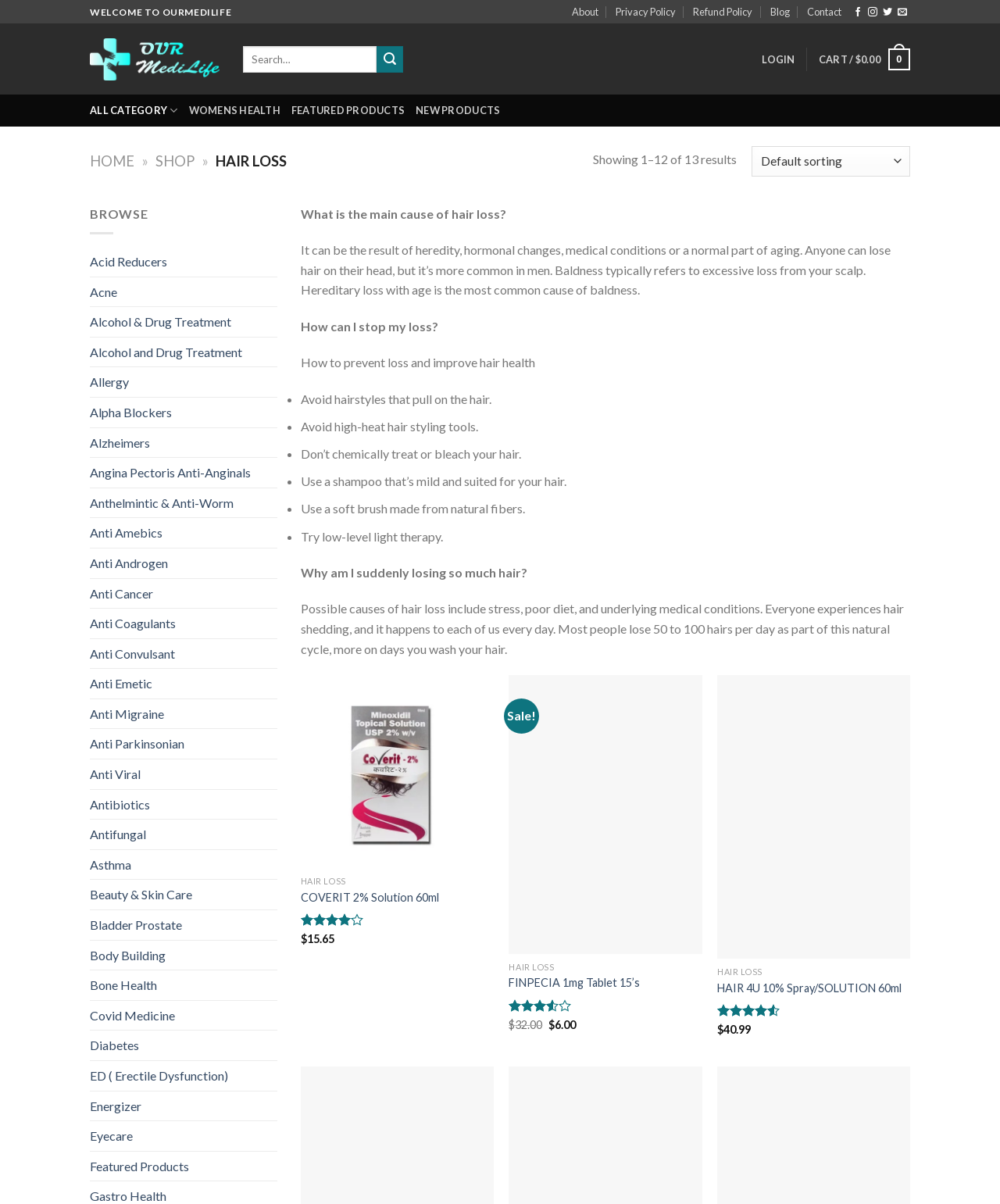Find the bounding box coordinates of the clickable area required to complete the following action: "Login to your account".

[0.762, 0.036, 0.795, 0.062]